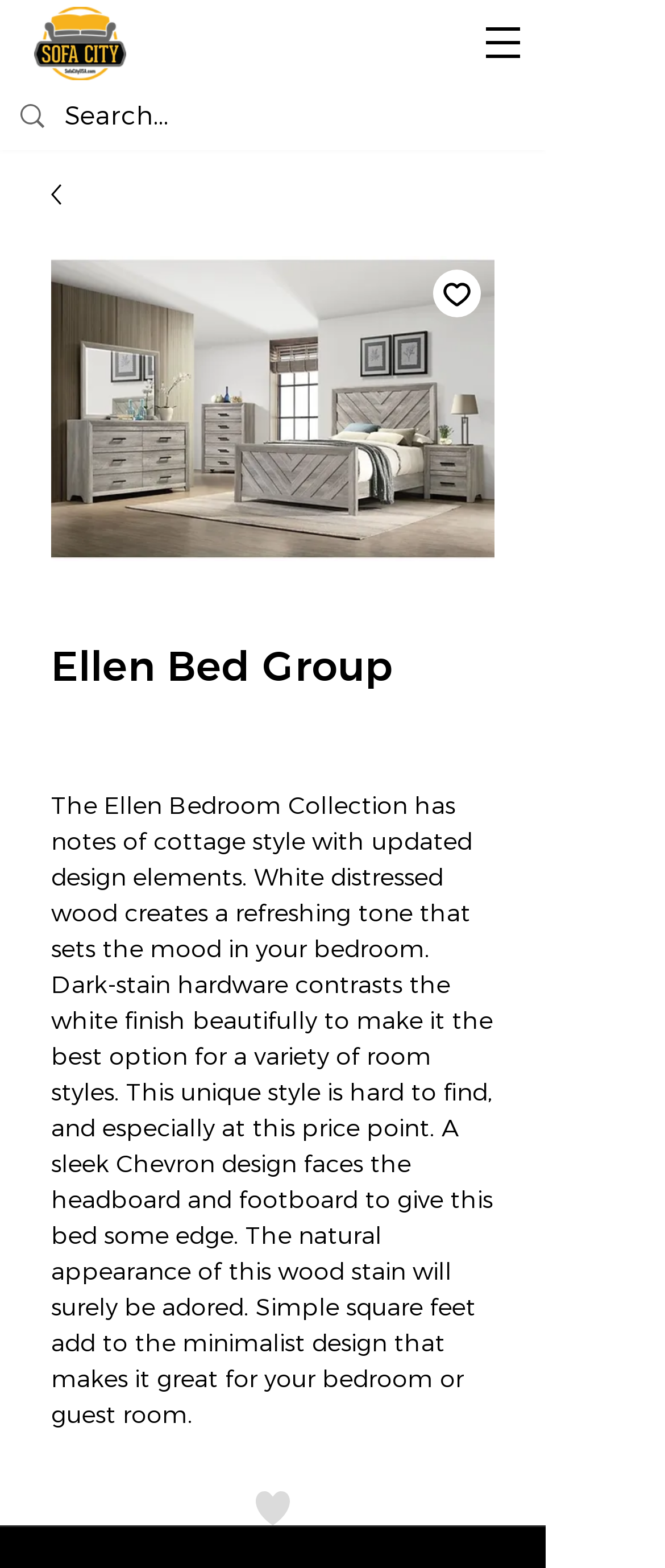Extract the text of the main heading from the webpage.

Ellen Bed Group